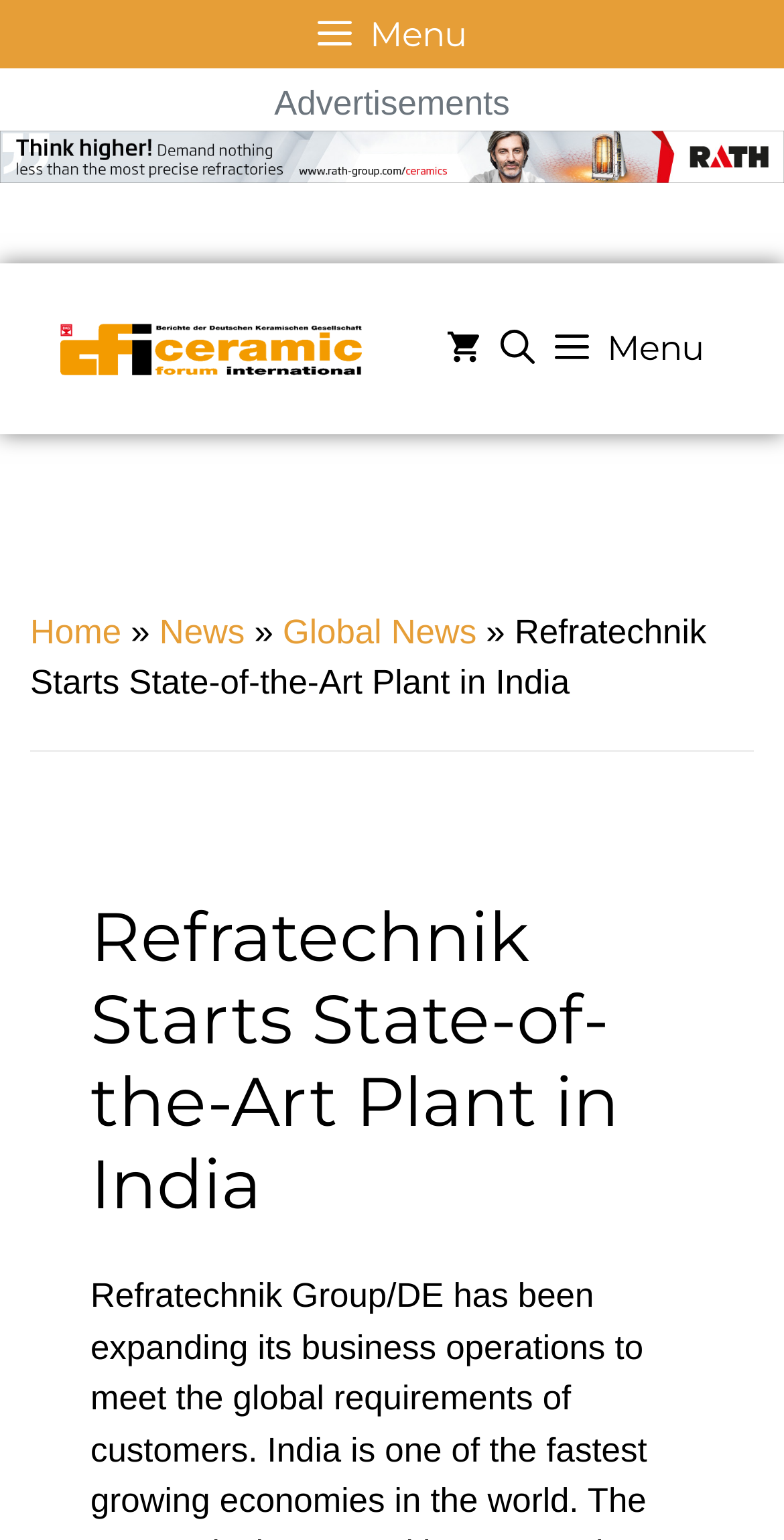Determine the coordinates of the bounding box for the clickable area needed to execute this instruction: "Read the article about Refratechnik's new plant in India".

[0.115, 0.583, 0.885, 0.796]